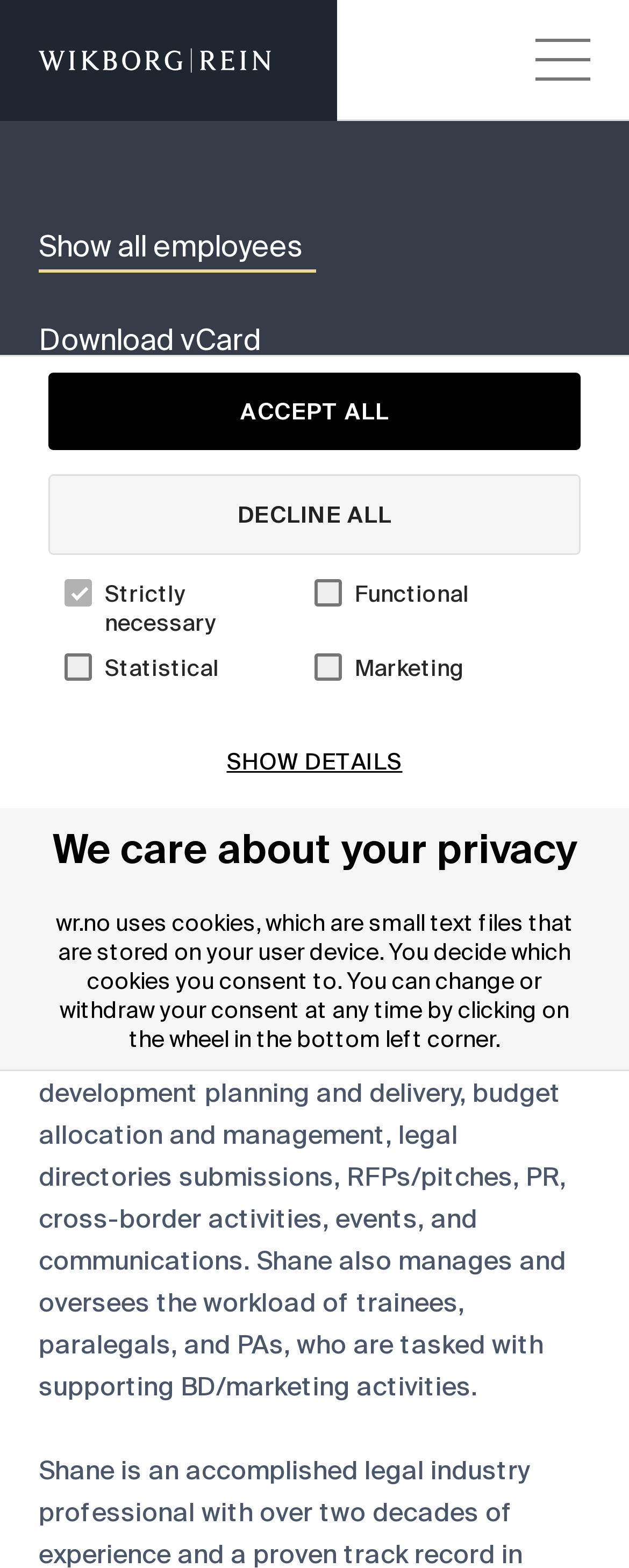Locate the bounding box coordinates of the element to click to perform the following action: 'Show all employees'. The coordinates should be given as four float values between 0 and 1, in the form of [left, top, right, bottom].

[0.062, 0.143, 0.503, 0.174]